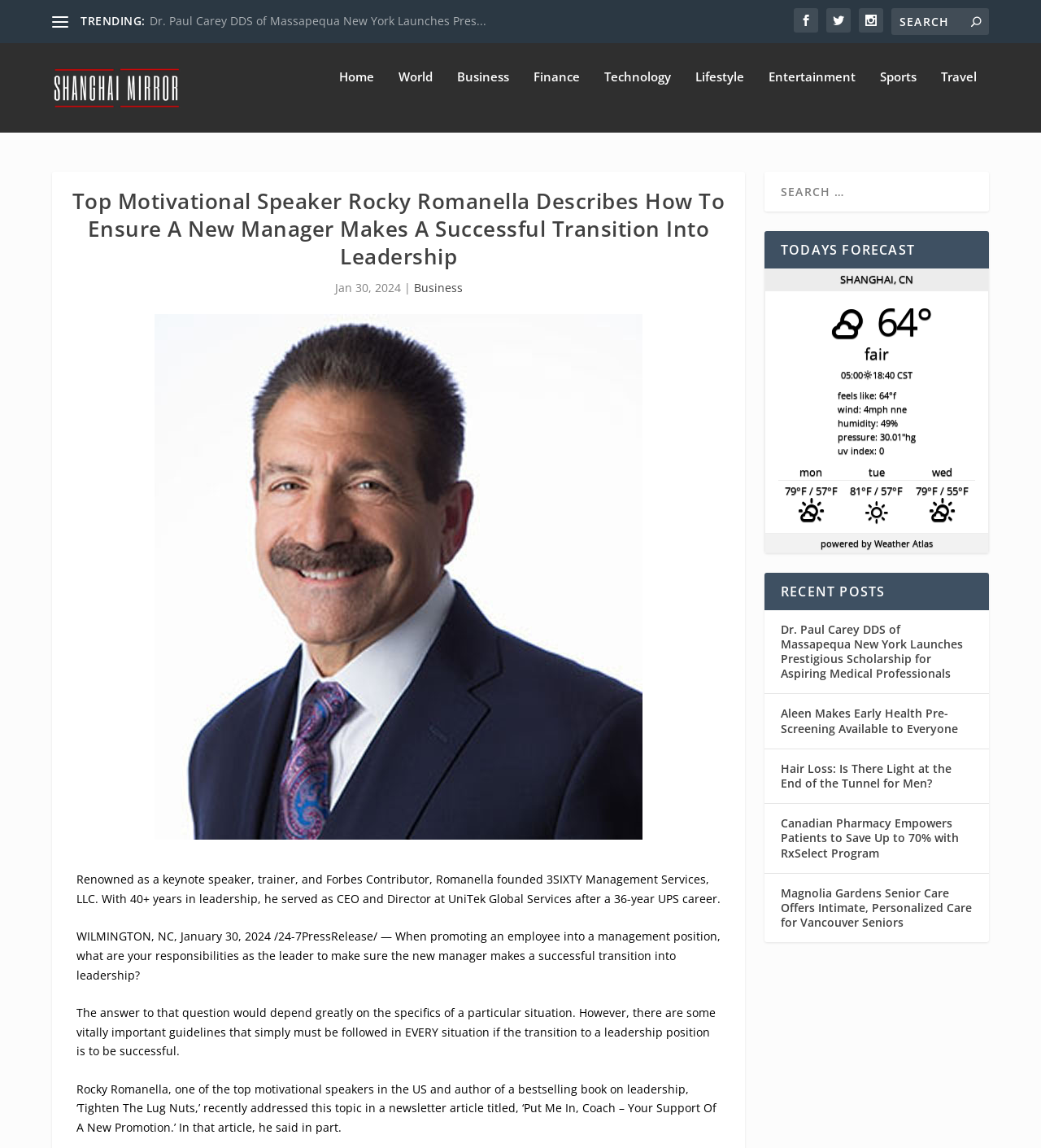Please determine the bounding box coordinates of the element to click on in order to accomplish the following task: "Check the weather forecast". Ensure the coordinates are four float numbers ranging from 0 to 1, i.e., [left, top, right, bottom].

[0.734, 0.181, 0.95, 0.214]